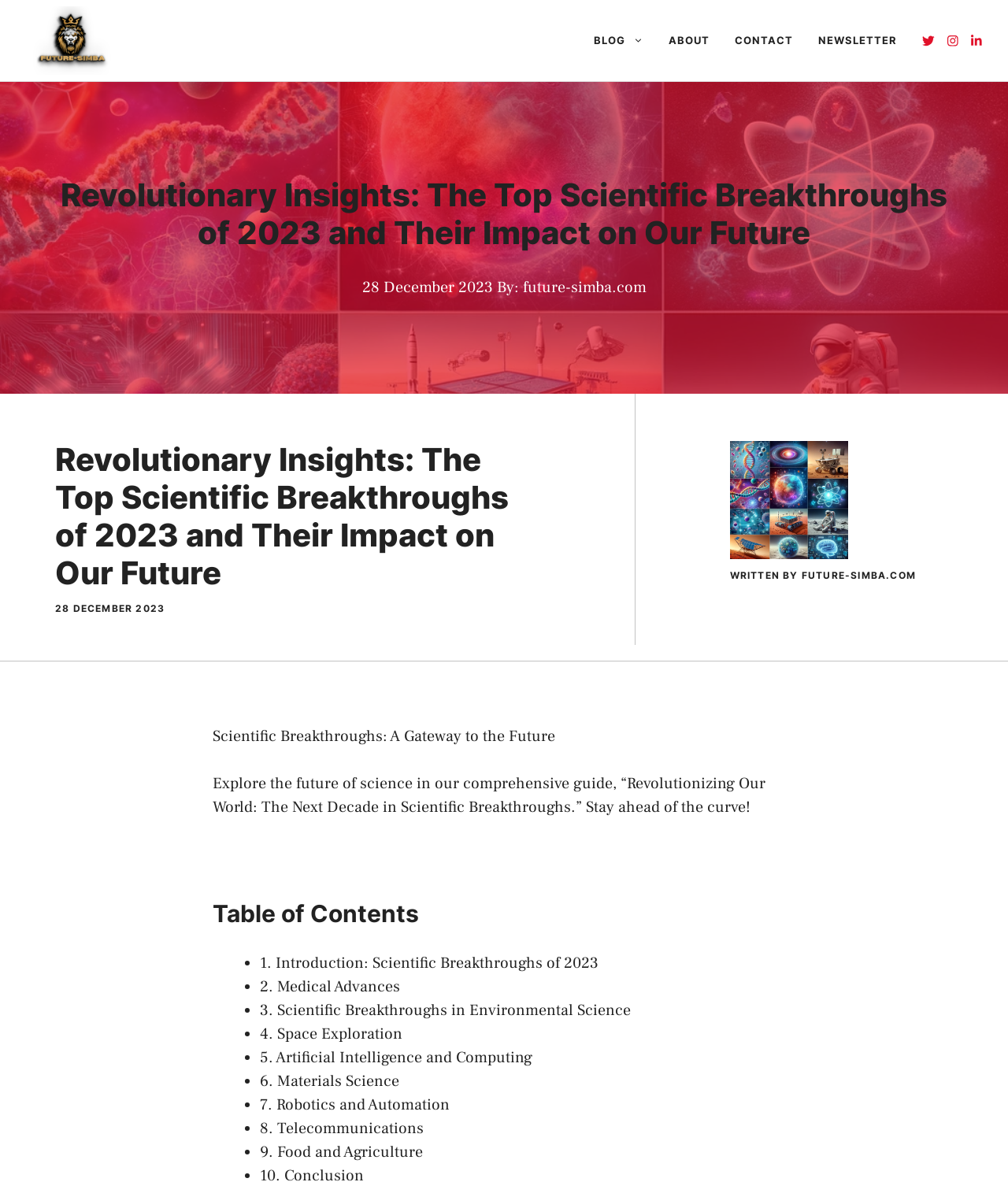What is the date of the article?
Carefully analyze the image and provide a detailed answer to the question.

The date of the article can be found in the time element with the bounding box coordinates [0.359, 0.234, 0.489, 0.252] and also in the time element with the bounding box coordinates [0.055, 0.51, 0.163, 0.52]. Both elements contain the text '28 December 2023'.